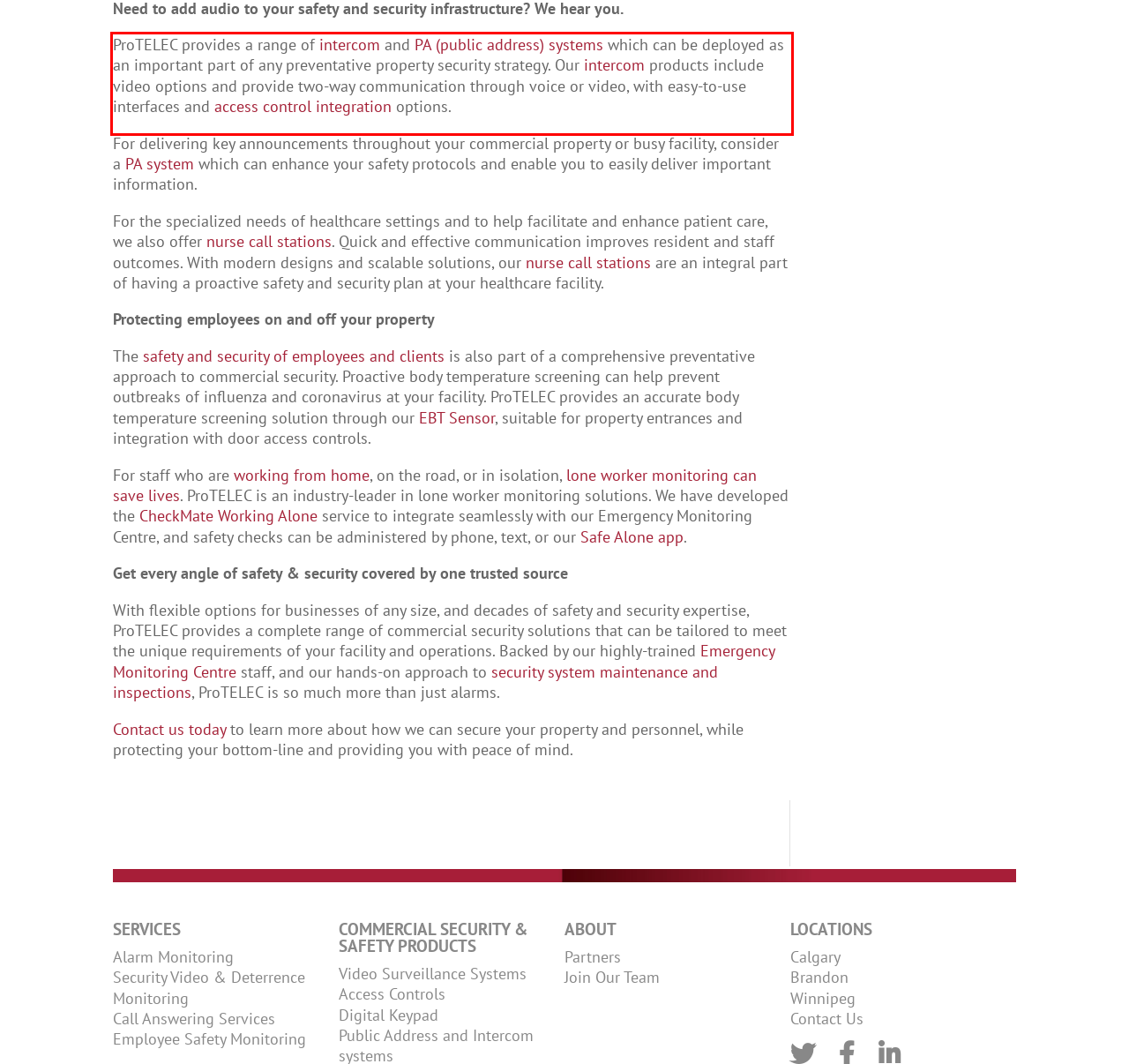Examine the webpage screenshot and use OCR to recognize and output the text within the red bounding box.

ProTELEC provides a range of intercom and PA (public address) systems which can be deployed as an important part of any preventative property security strategy. Our intercom products include video options and provide two-way communication through voice or video, with easy-to-use interfaces and access control integration options.